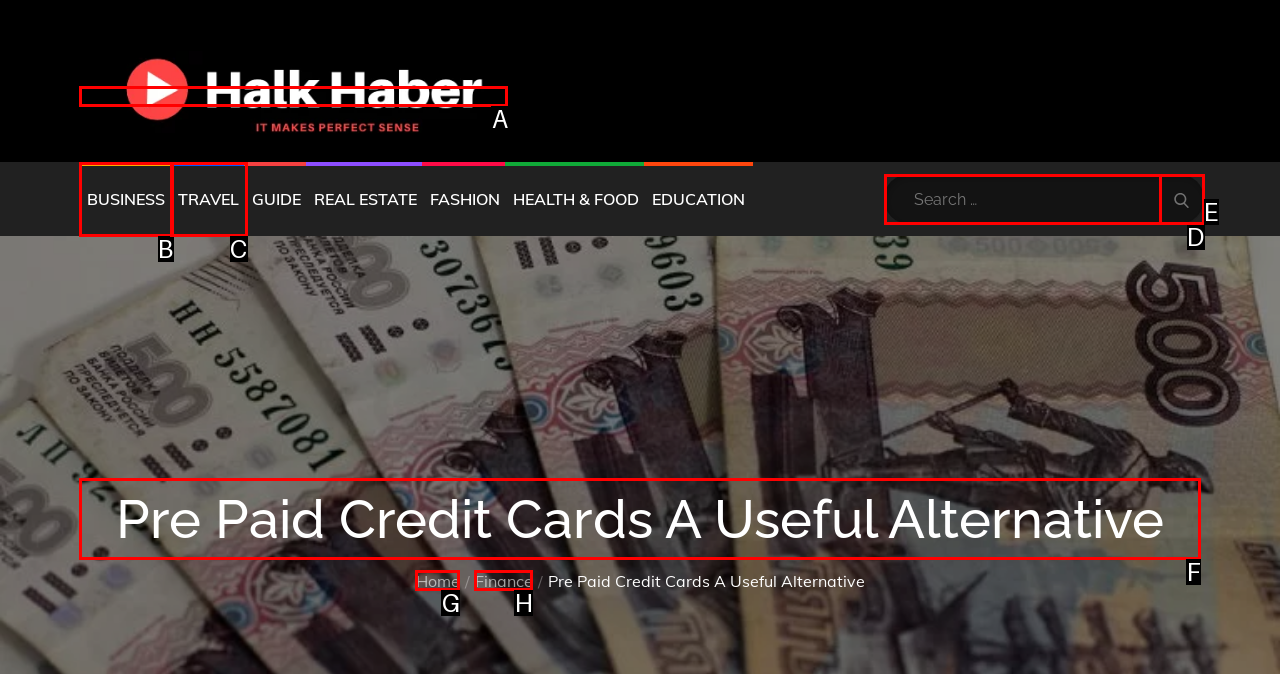From the options shown in the screenshot, tell me which lettered element I need to click to complete the task: read Pre Paid Credit Cards A Useful Alternative.

F